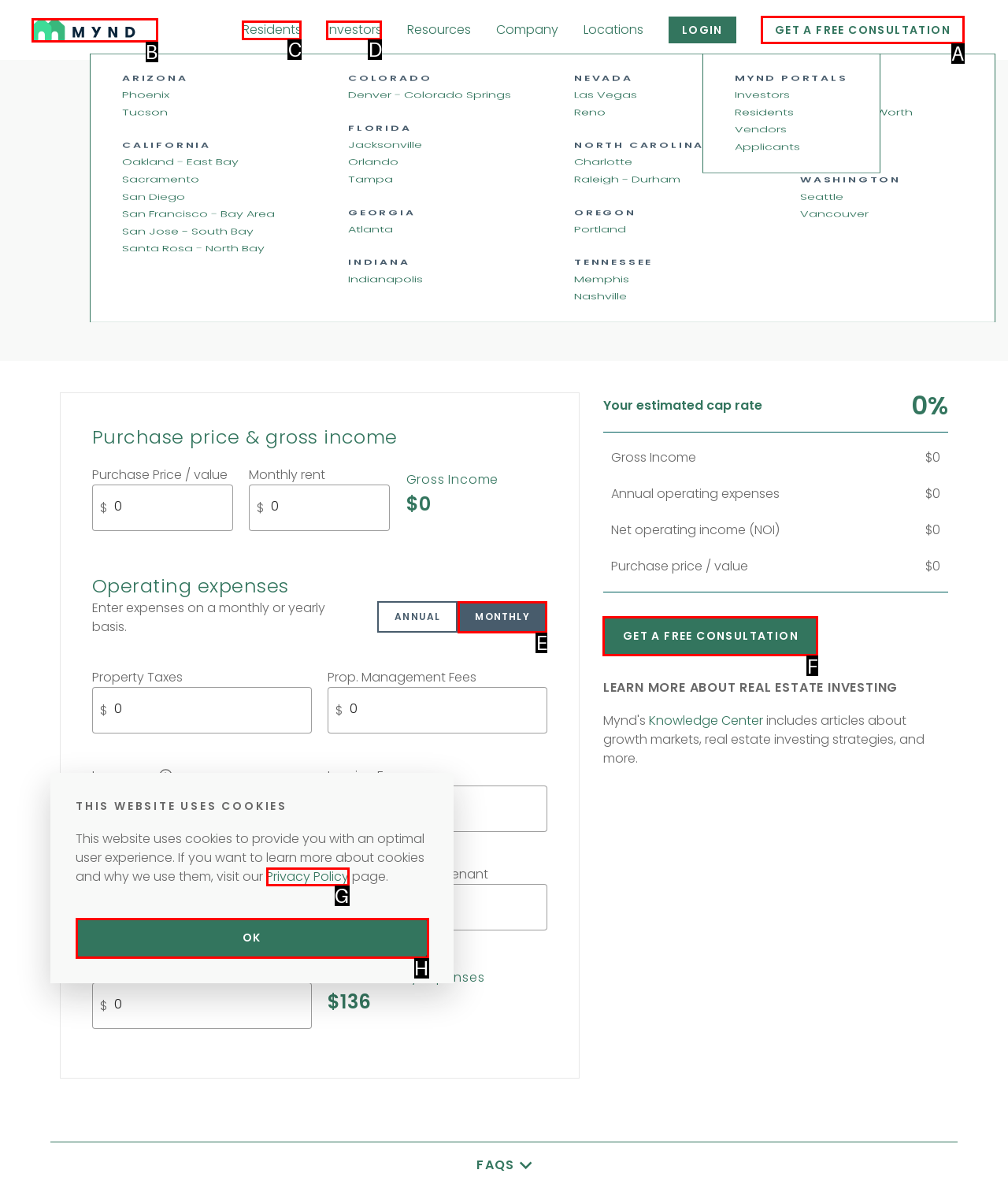Determine which option fits the following description: Get a free consultation
Answer with the corresponding option's letter directly.

A